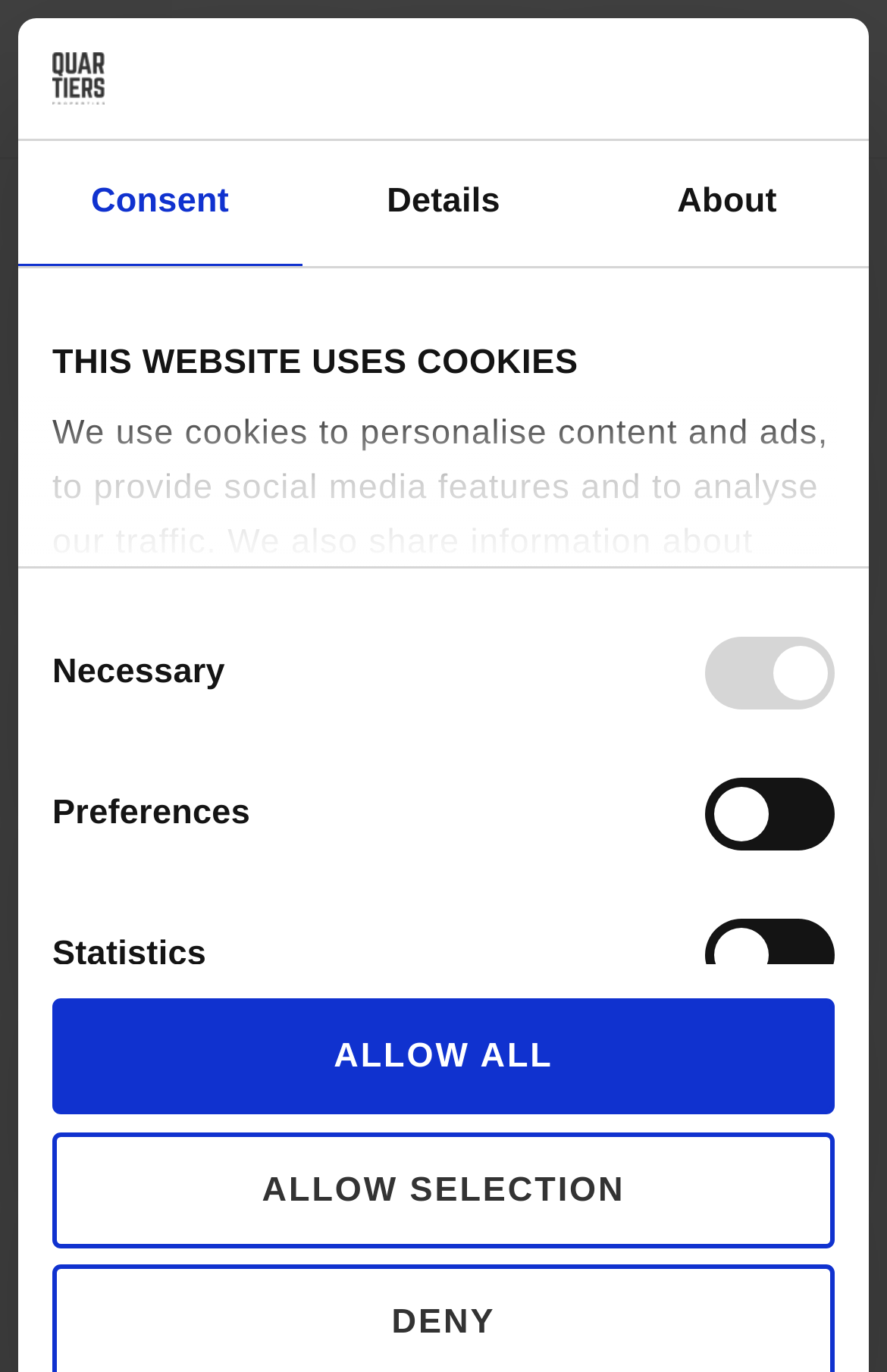What is the name of the restaurant?
Respond to the question with a single word or phrase according to the image.

Boho Club